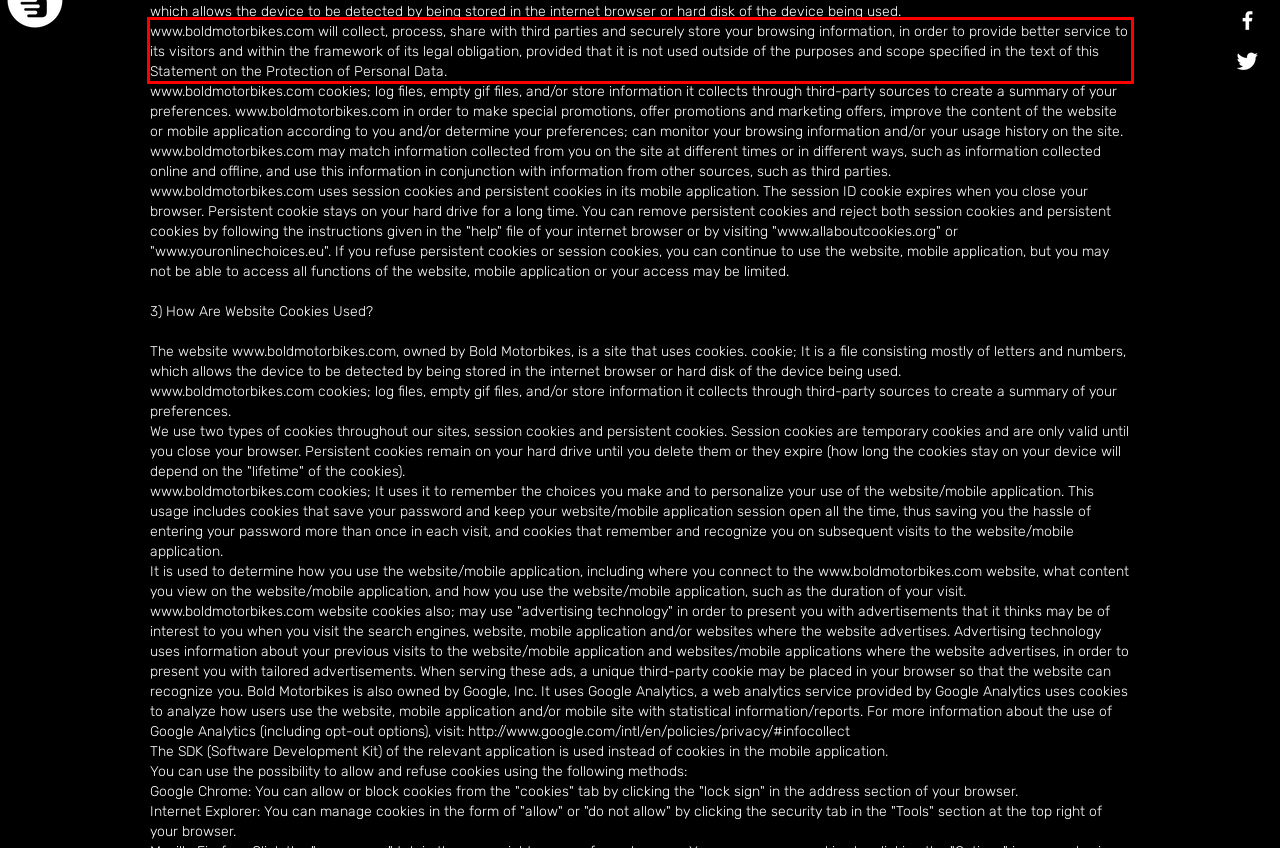Look at the provided screenshot of the webpage and perform OCR on the text within the red bounding box.

www.boldmotorbikes.com will collect, process, share with third parties and securely store your browsing information, in order to provide better service to its visitors and within the framework of its legal obligation, provided that it is not used outside of the purposes and scope specified in the text of this Statement on the Protection of Personal Data.